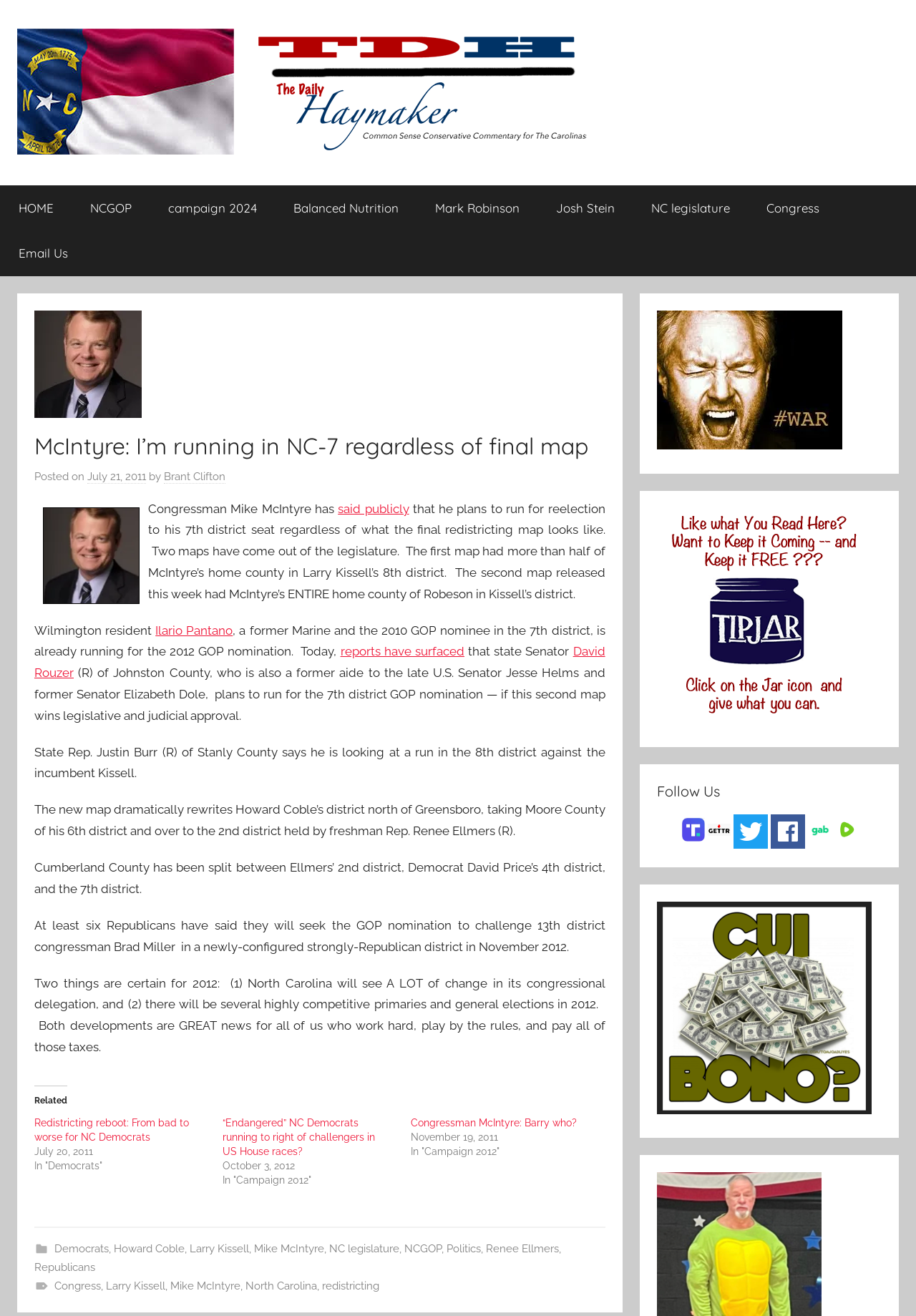Who is the former Marine running for the 2012 GOP nomination?
Based on the screenshot, answer the question with a single word or phrase.

Ilario Pantano